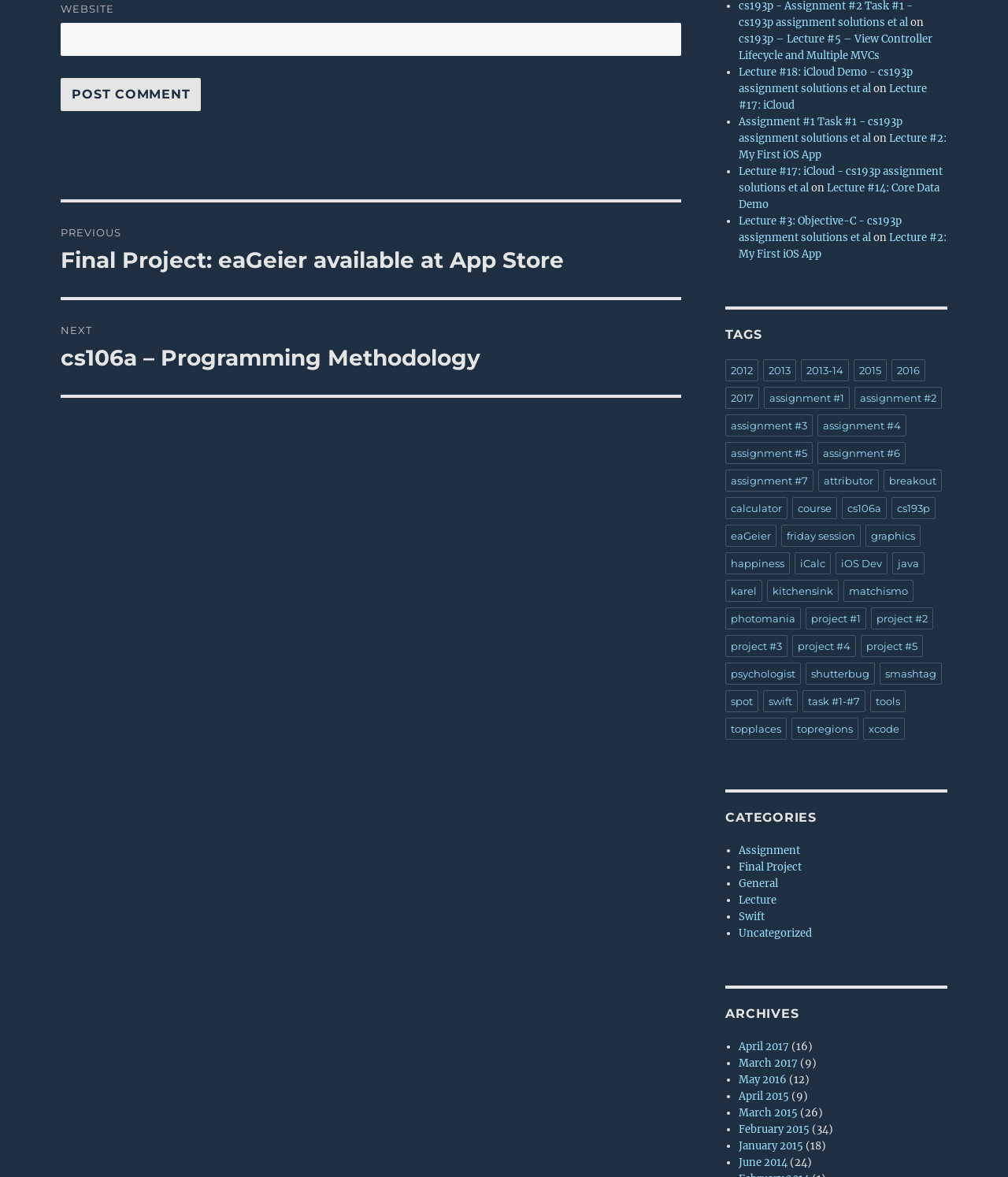Please find the bounding box coordinates for the clickable element needed to perform this instruction: "Click on the 'ORDER NOW' button".

None